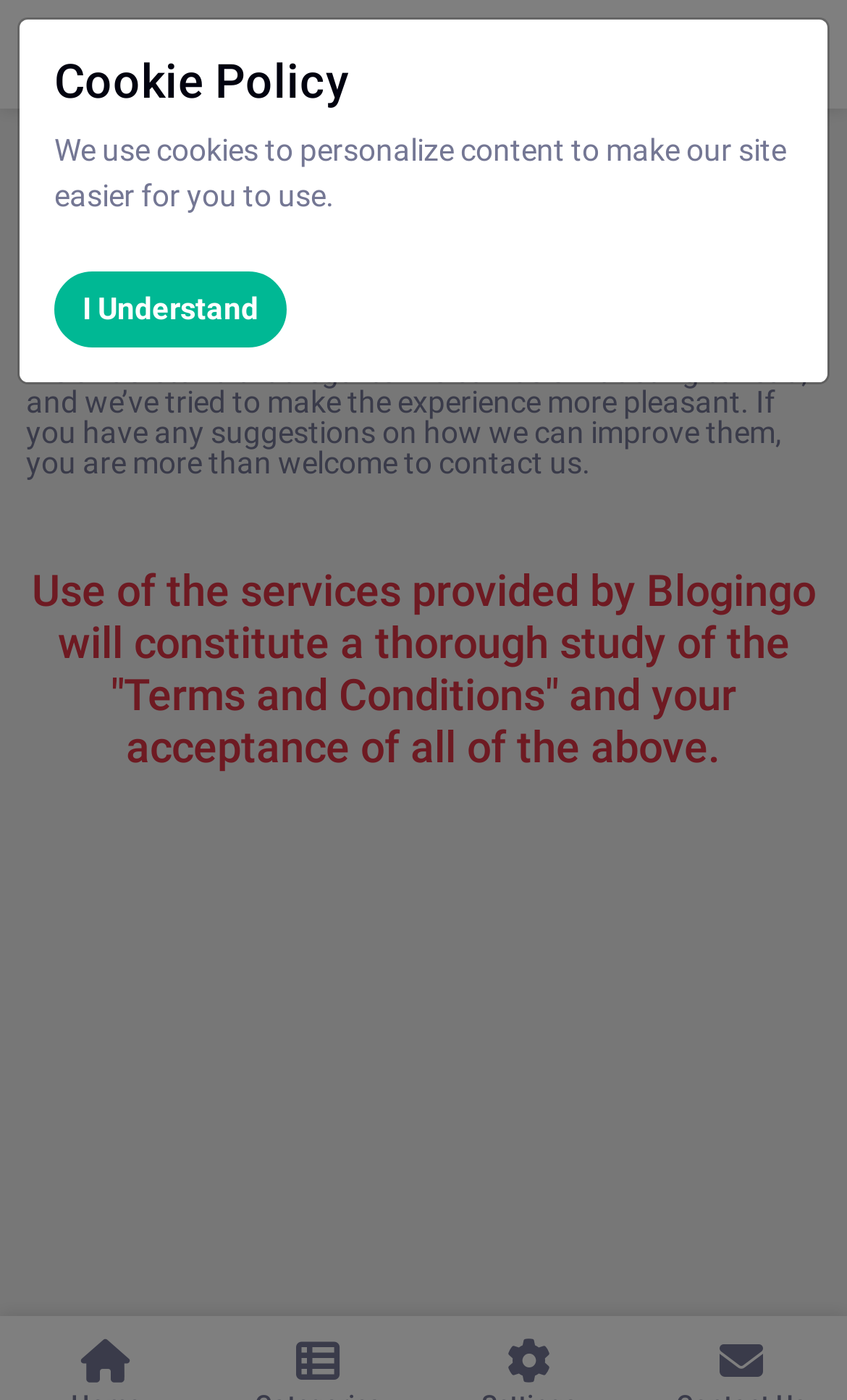What is the purpose of the terms and conditions?
Look at the image and respond with a single word or a short phrase.

To protect users and the website